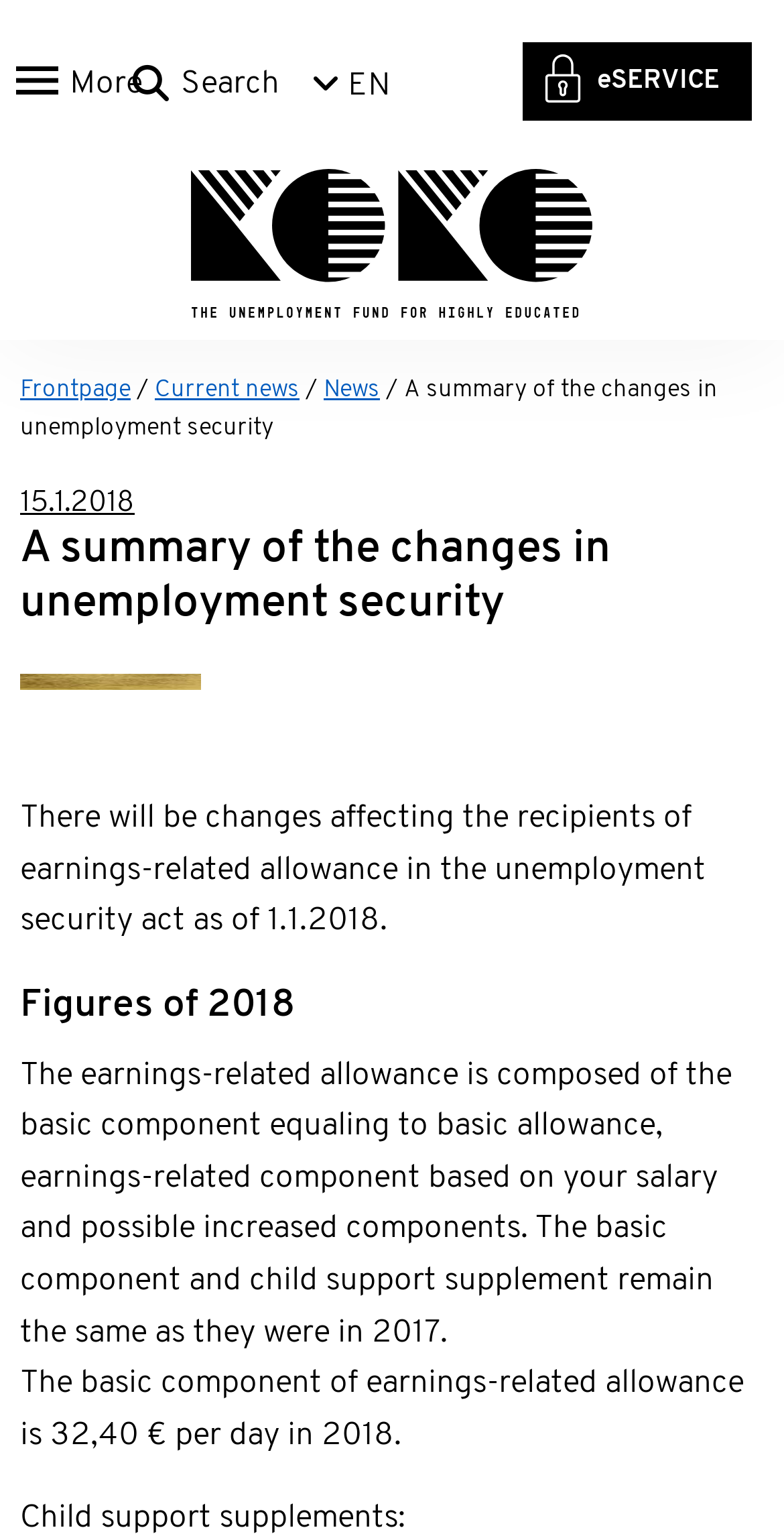What is the basic component of earnings-related allowance in 2018?
Give a detailed response to the question by analyzing the screenshot.

The basic component of earnings-related allowance in 2018 can be found in the paragraph that starts with 'The basic component of earnings-related allowance is...' which is located in the main content area of the webpage.